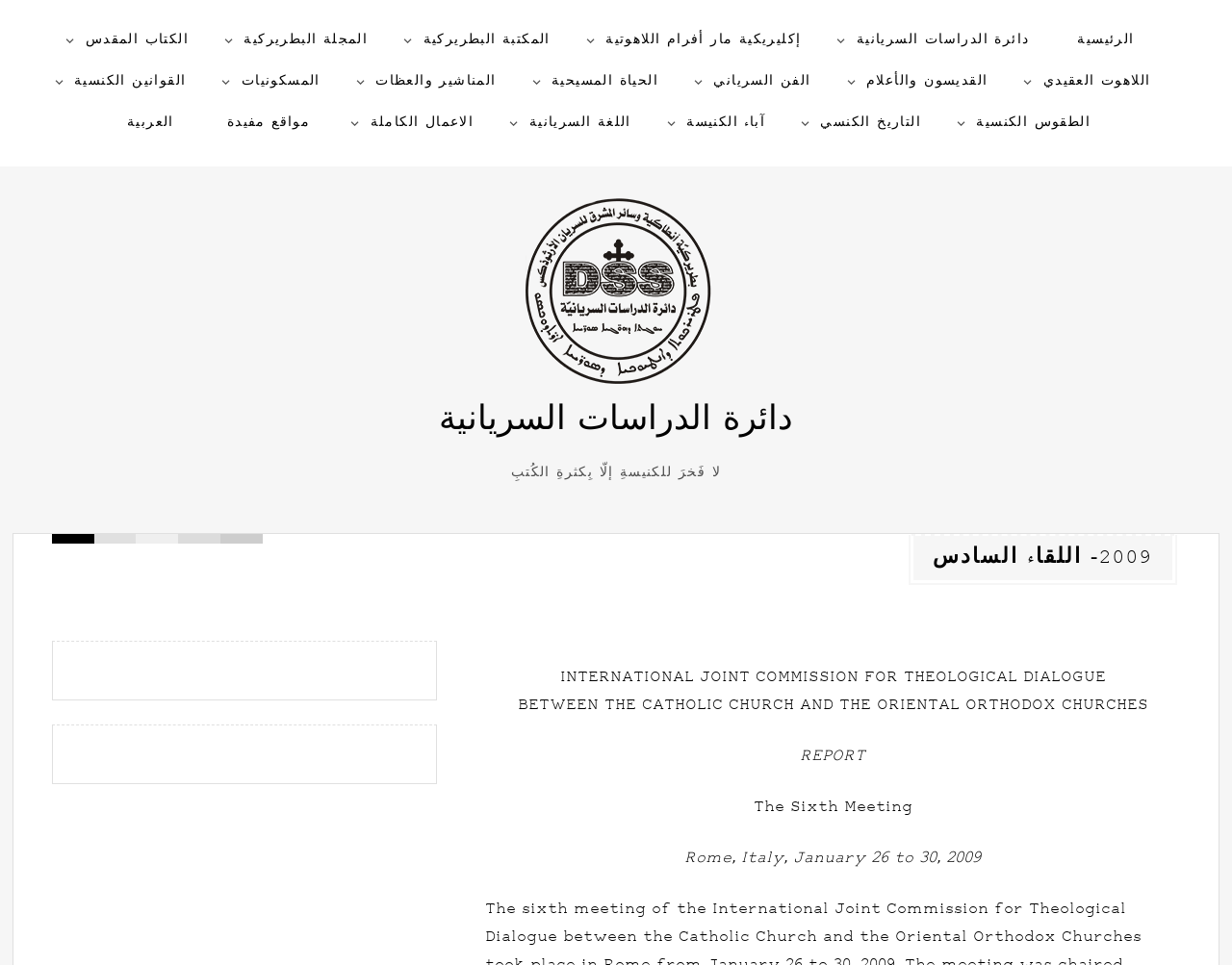Determine the bounding box coordinates of the section to be clicked to follow the instruction: "Click on Skip to content". The coordinates should be given as four float numbers between 0 and 1, formatted as [left, top, right, bottom].

[0.935, 0.003, 0.991, 0.081]